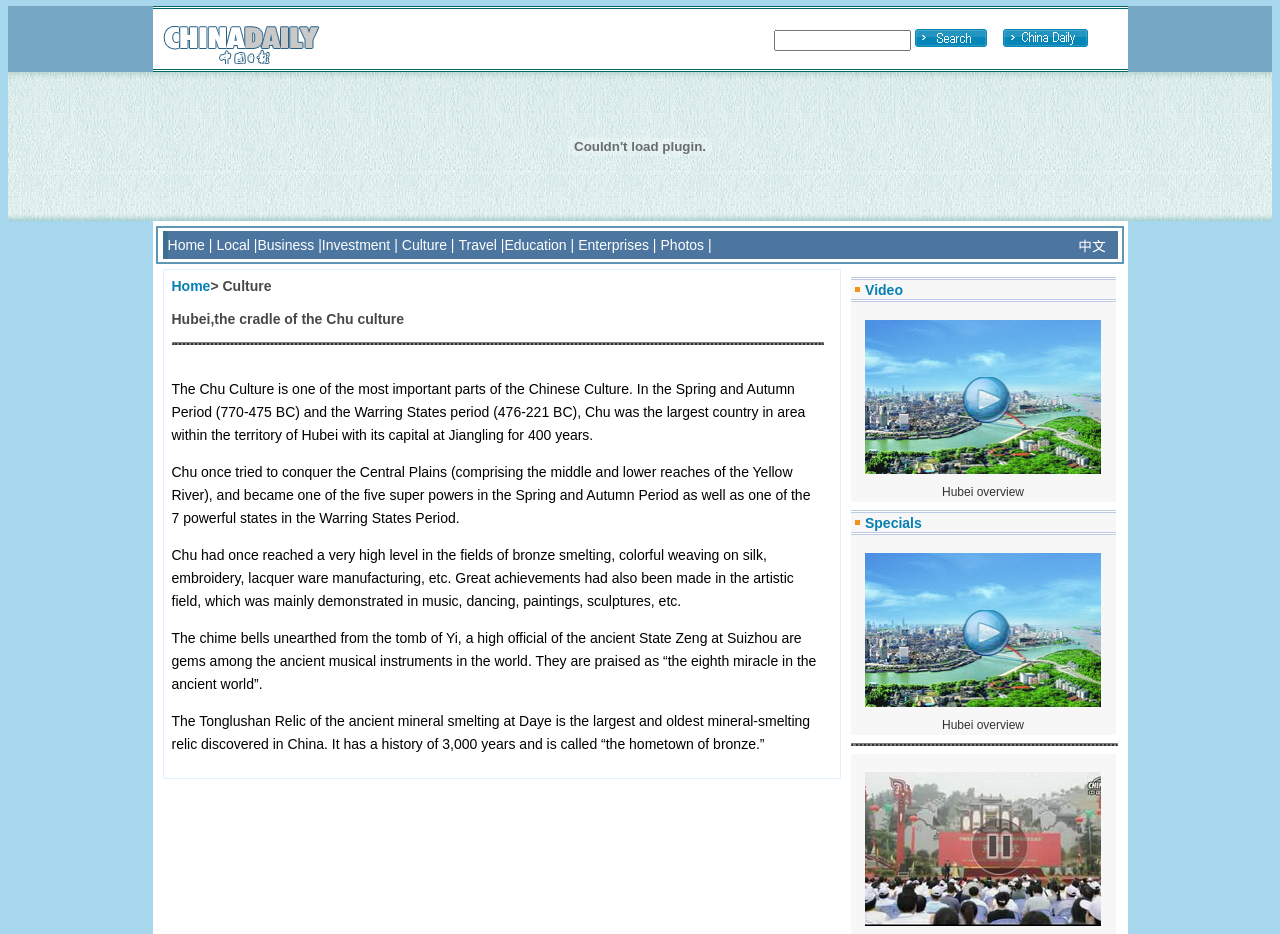Bounding box coordinates are specified in the format (top-left x, top-left y, bottom-right x, bottom-right y). All values are floating point numbers bounded between 0 and 1. Please provide the bounding box coordinate of the region this sentence describes: Investment |

[0.251, 0.254, 0.311, 0.271]